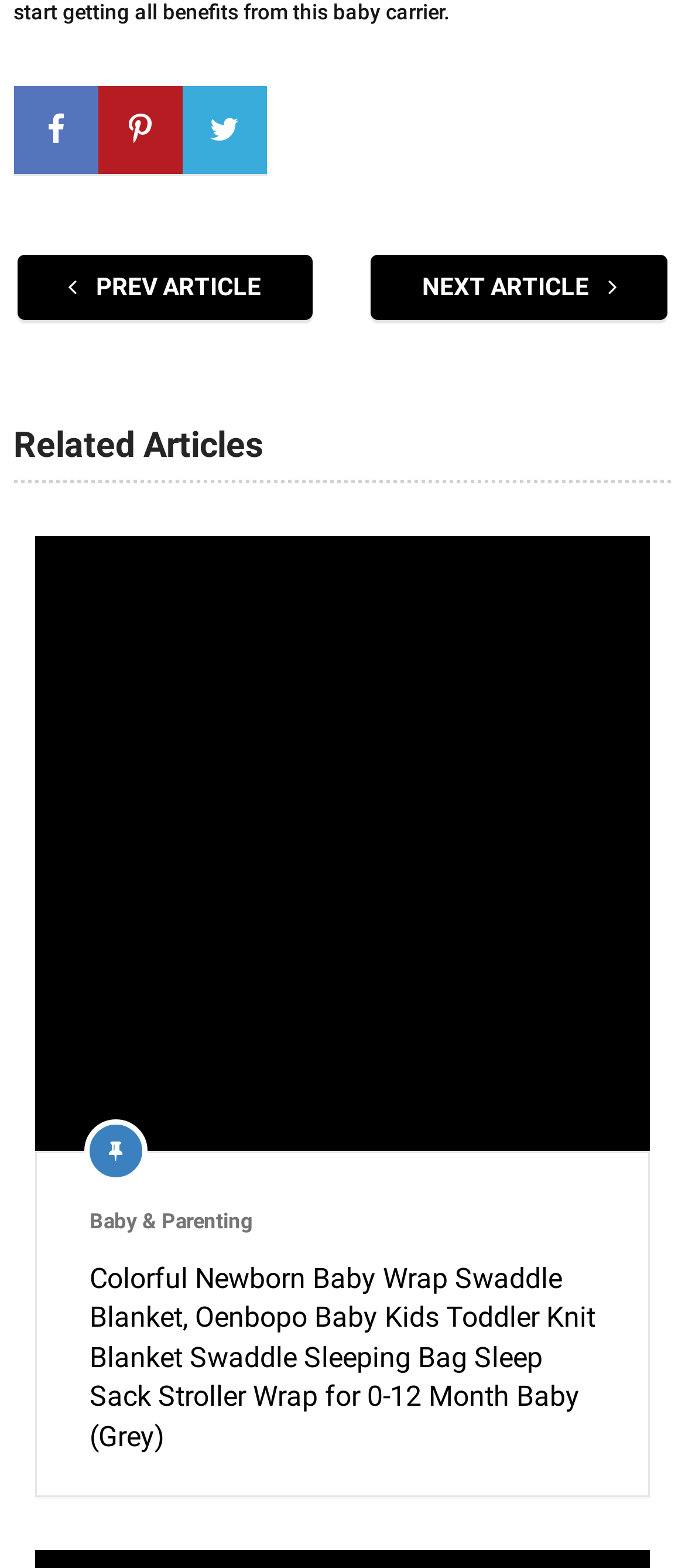What is the purpose of the '' icon?
Give a one-word or short-phrase answer derived from the screenshot.

Unknown